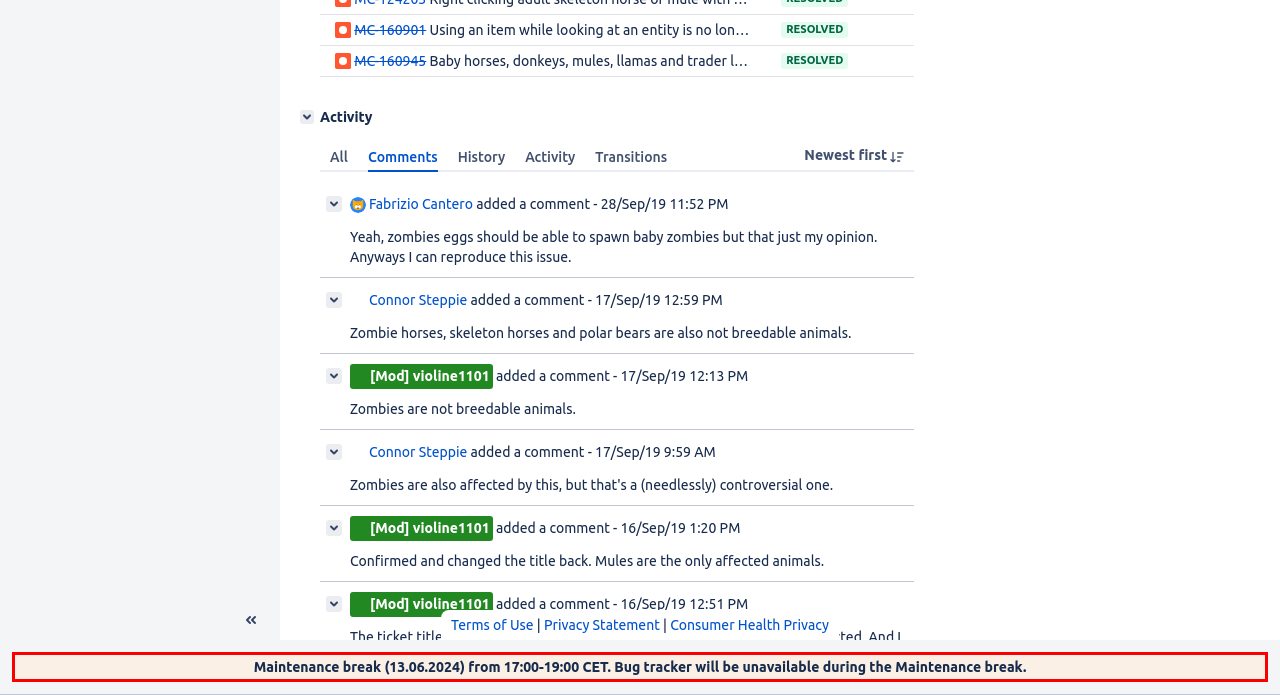Using the provided element description: "17/Sep/19 9:59 AM", identify the bounding box coordinates. The coordinates should be four floats between 0 and 1 in the order [left, top, right, bottom].

[0.465, 0.639, 0.559, 0.662]